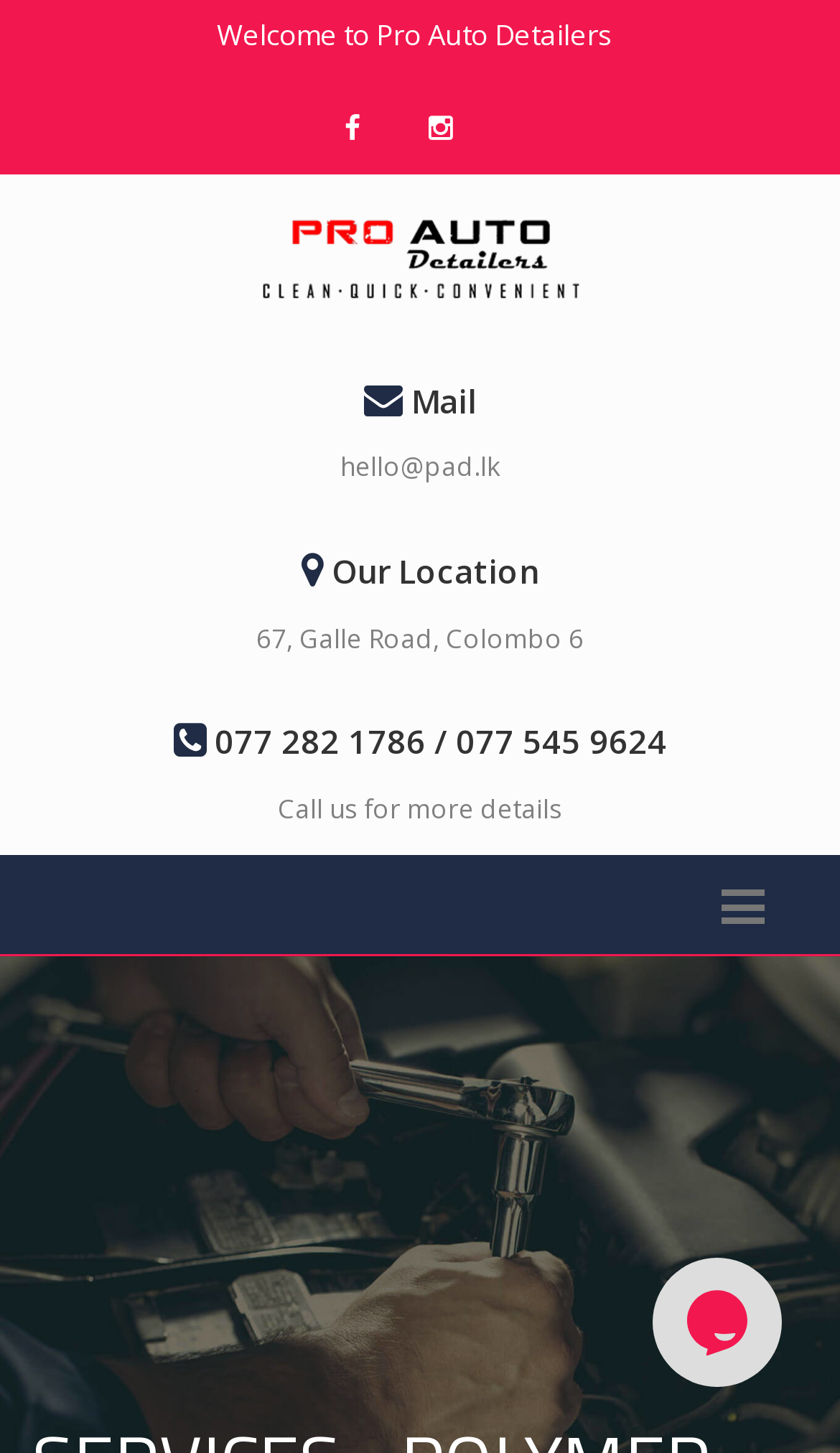Provide a brief response to the question below using a single word or phrase: 
What is the name of the auto detailers?

Pro Auto Detailers